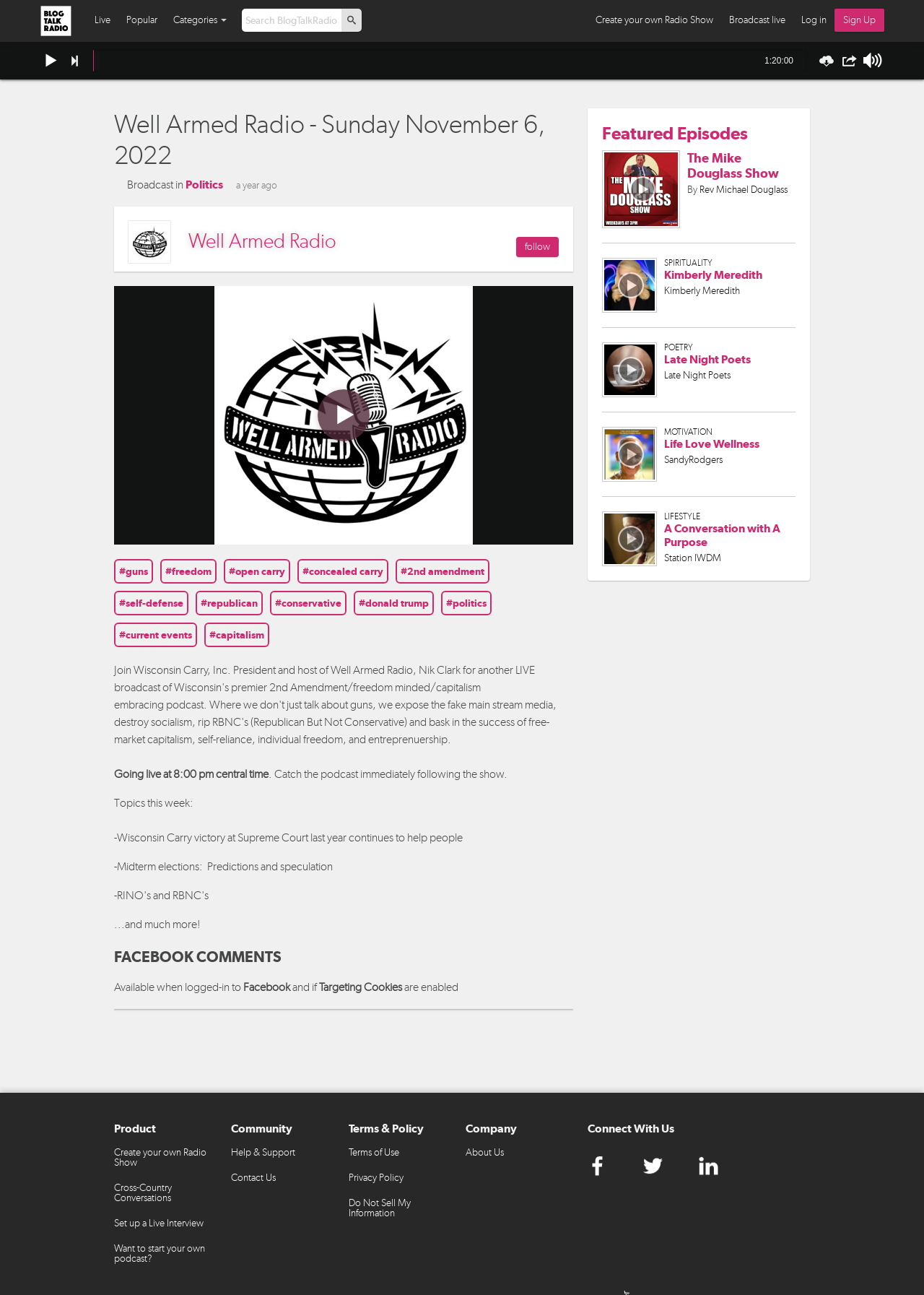Find the bounding box coordinates of the element to click in order to complete the given instruction: "Subscribe to the newsletter."

None